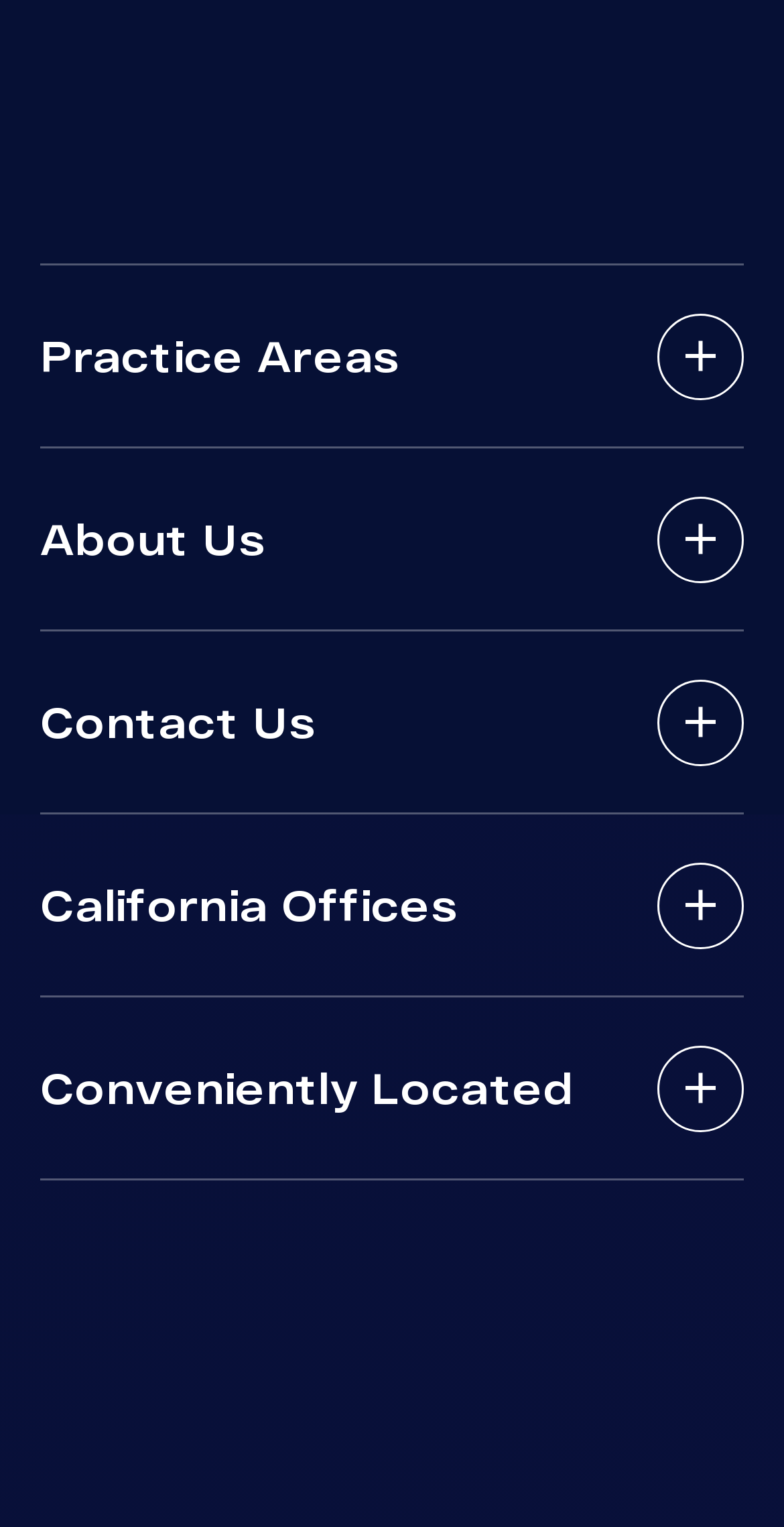Locate the bounding box coordinates of the area you need to click to fulfill this instruction: 'Click on Chapter 7'. The coordinates must be in the form of four float numbers ranging from 0 to 1: [left, top, right, bottom].

None